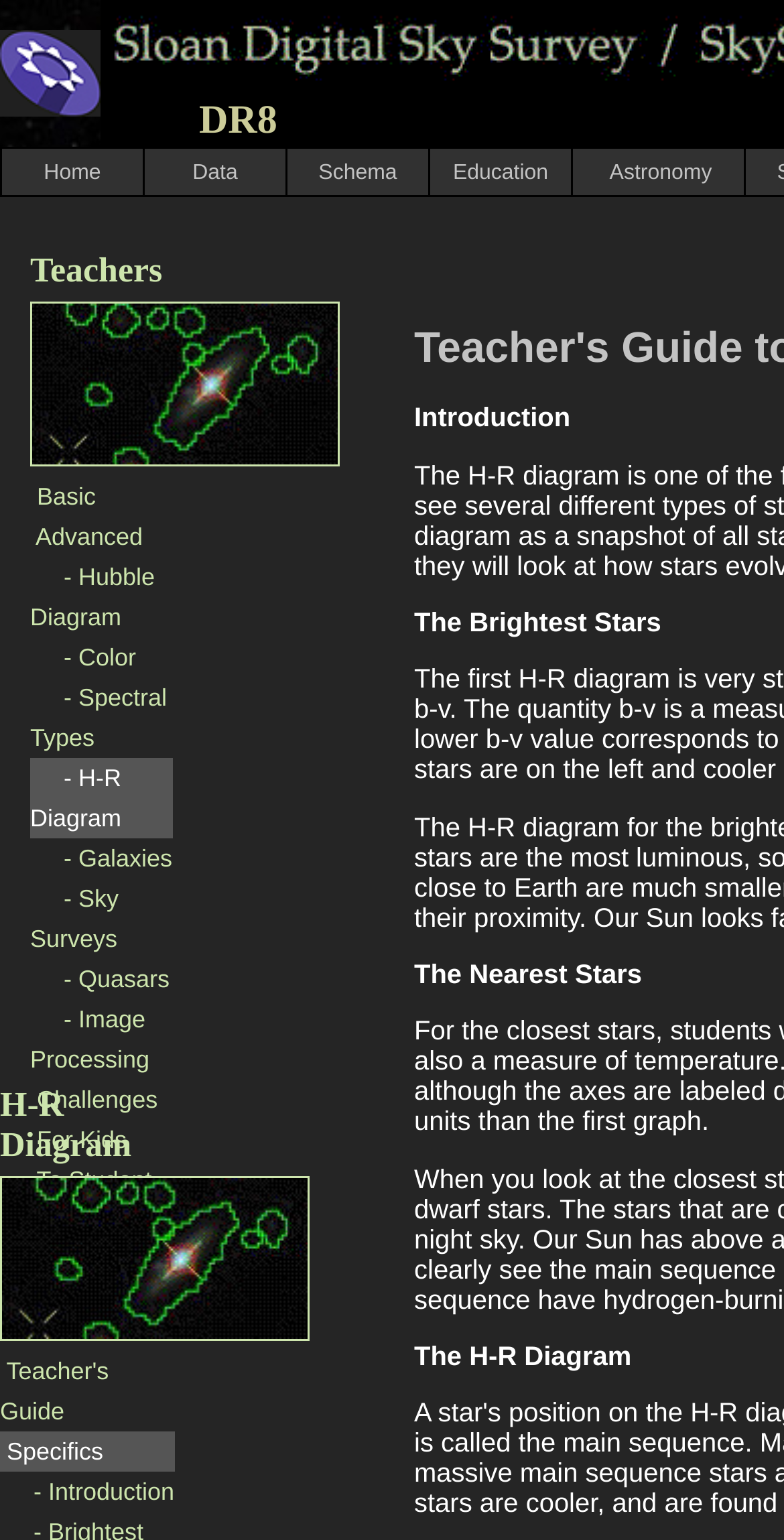Answer the question below with a single word or a brief phrase: 
How many table rows are there in the bottom section?

9